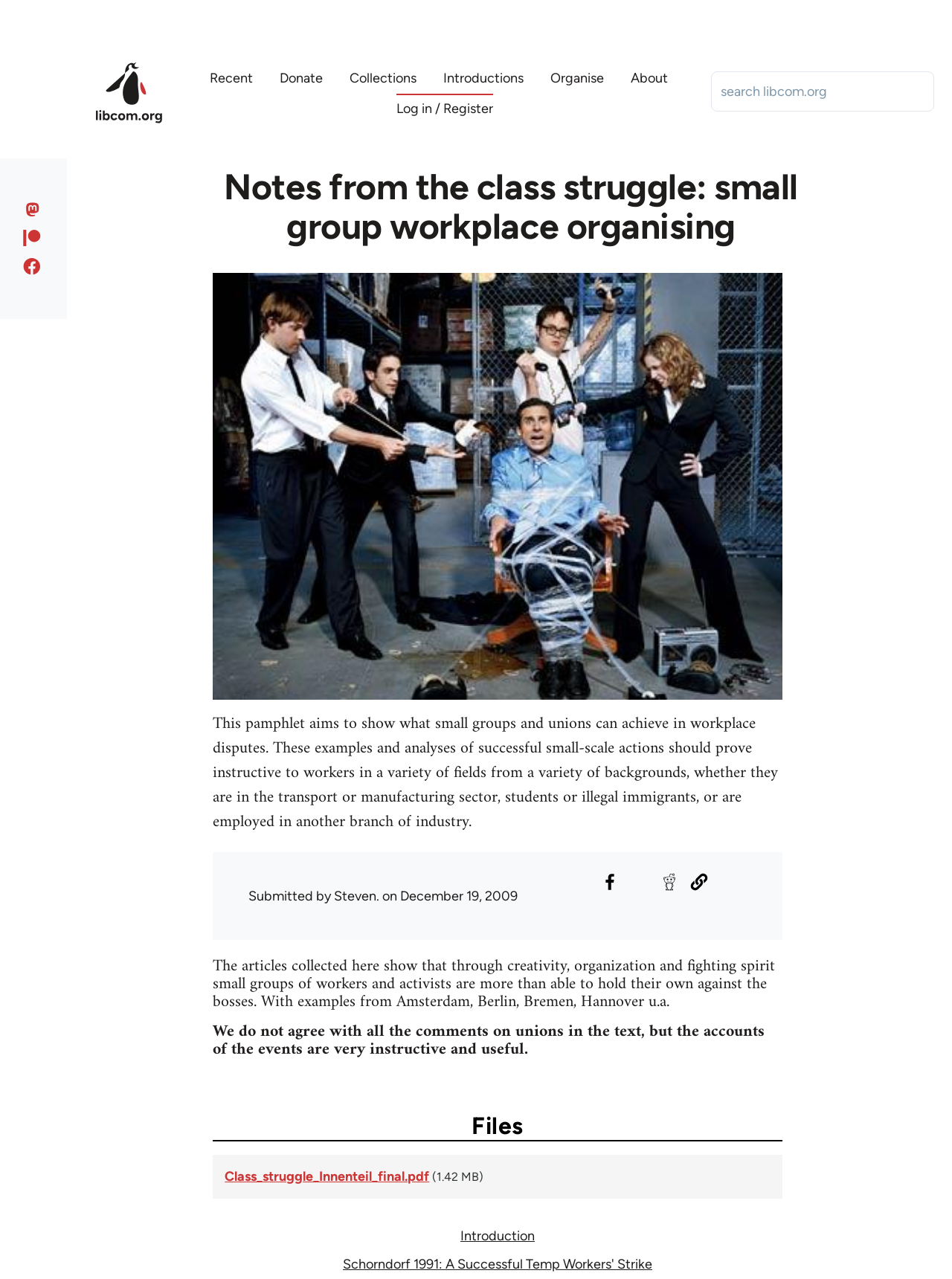Answer with a single word or phrase: 
What social media platforms can users follow?

Facebook, Patreon, Mastodon